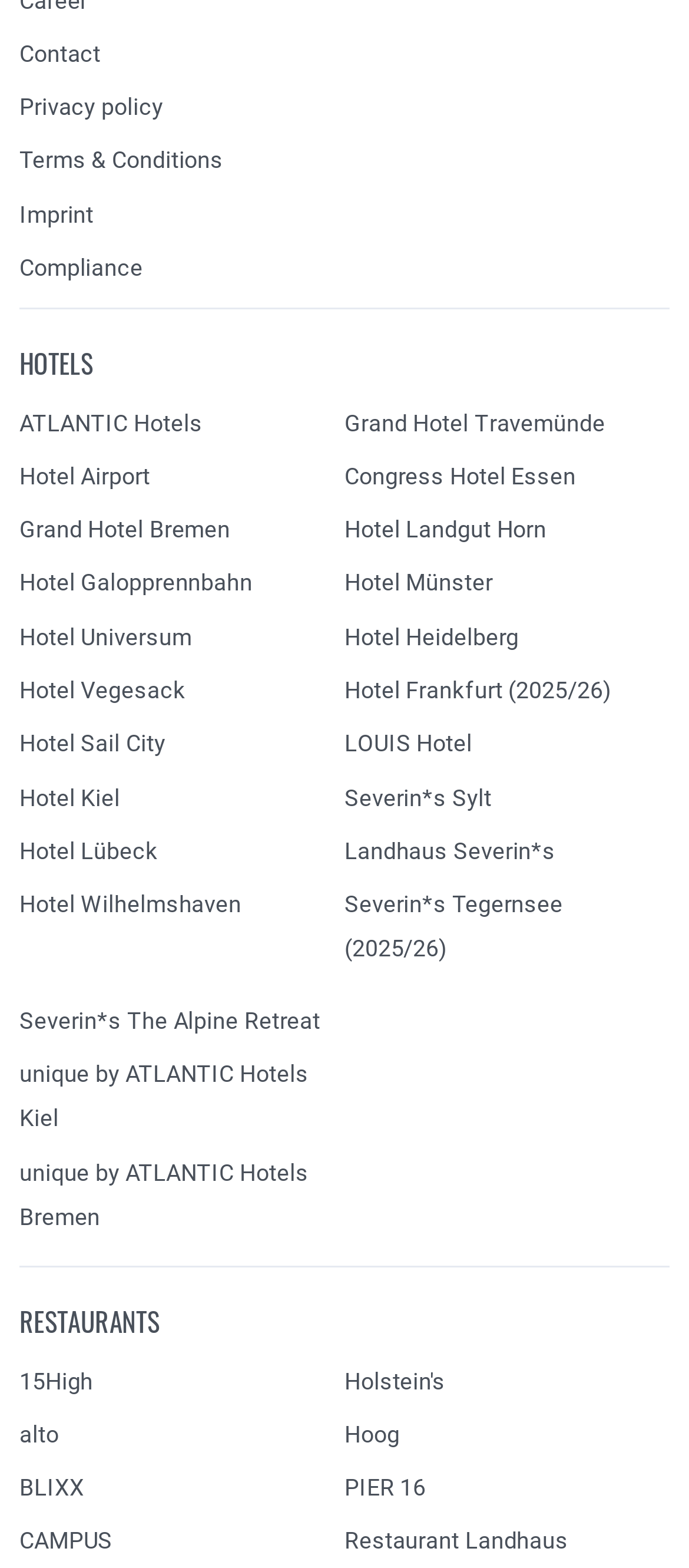What is the name of the restaurant listed at the bottom of the page?
Using the details from the image, give an elaborate explanation to answer the question.

By looking at the links under the 'RESTAURANTS' category, I can see that the last one listed is 'PIER 16', which appears to be a restaurant.